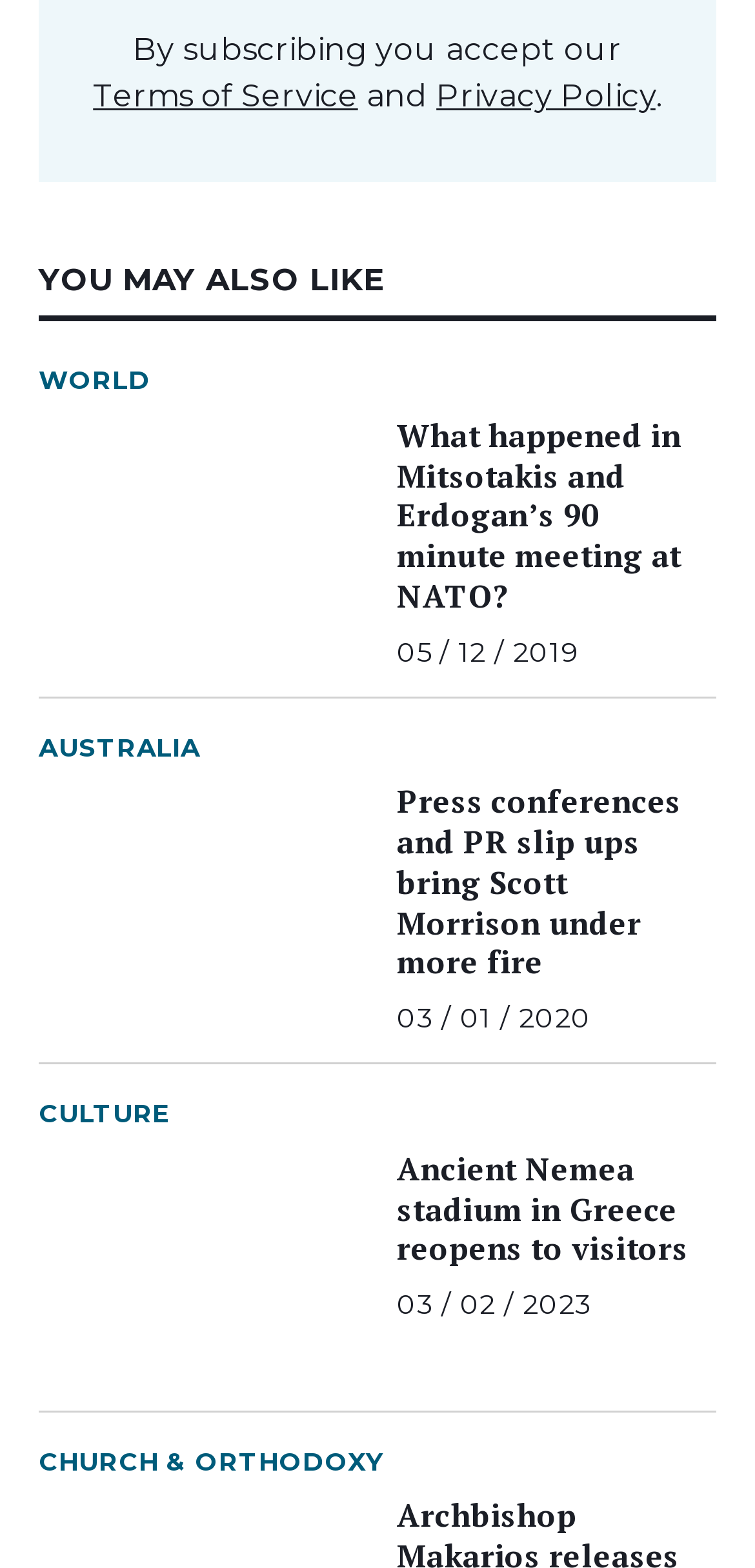Determine the bounding box coordinates of the area to click in order to meet this instruction: "Learn about Mitsotakis and Erdogan’s meeting".

[0.051, 0.265, 0.5, 0.412]